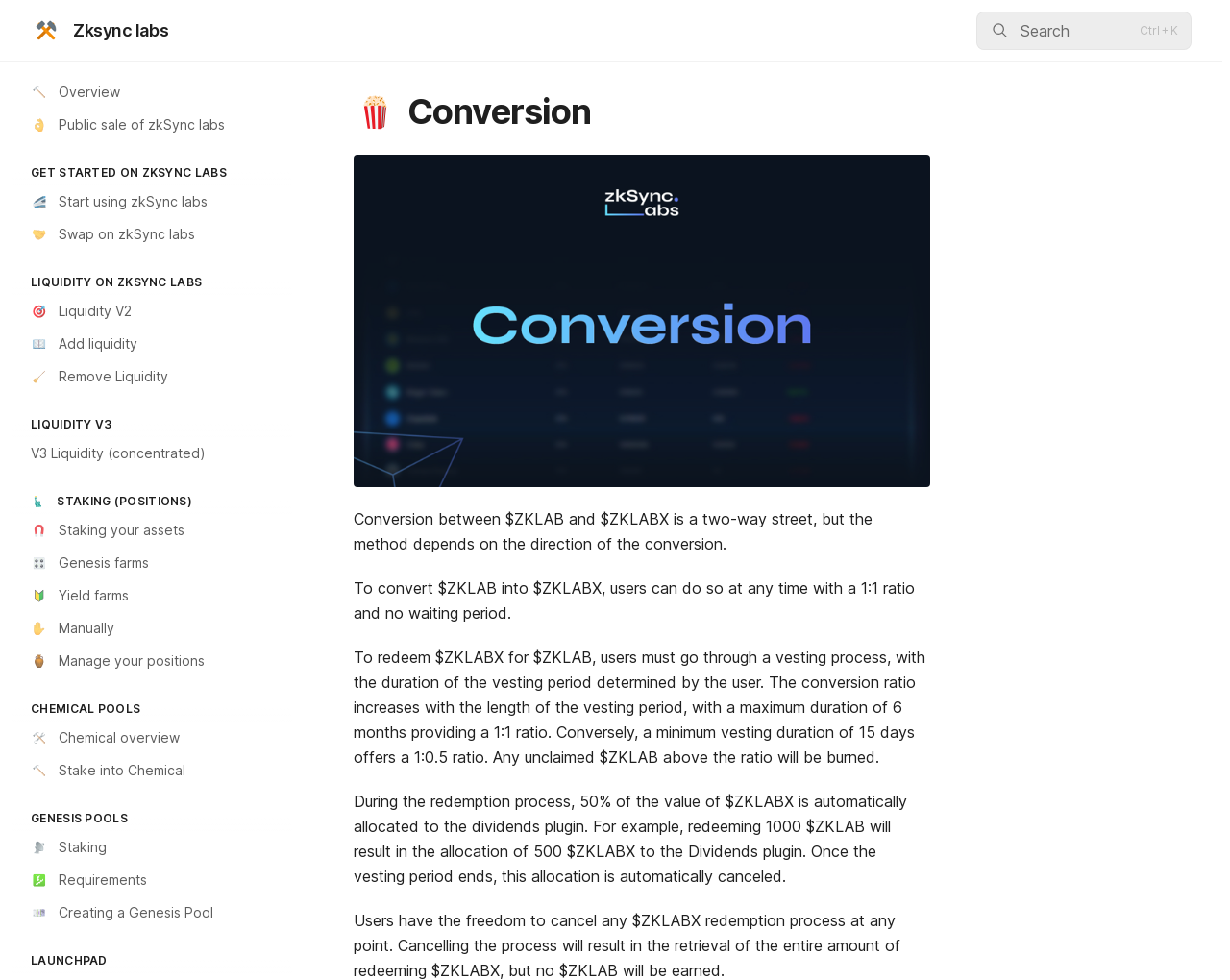Find the bounding box coordinates of the element you need to click on to perform this action: 'Add liquidity'. The coordinates should be represented by four float values between 0 and 1, in the format [left, top, right, bottom].

[0.009, 0.335, 0.238, 0.367]